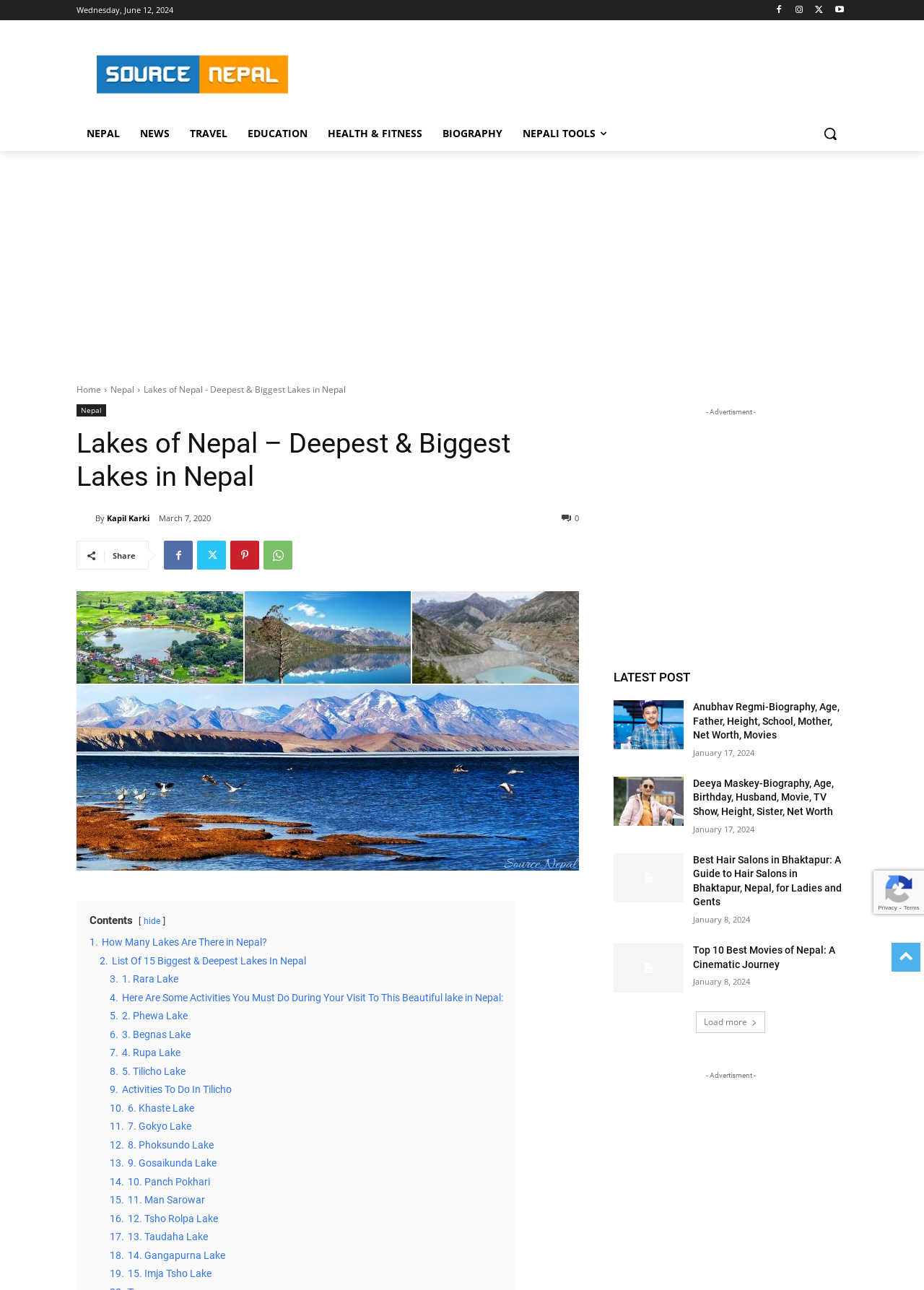Using the element description: "Health & Fitness", determine the bounding box coordinates. The coordinates should be in the format [left, top, right, bottom], with values between 0 and 1.

[0.344, 0.09, 0.468, 0.117]